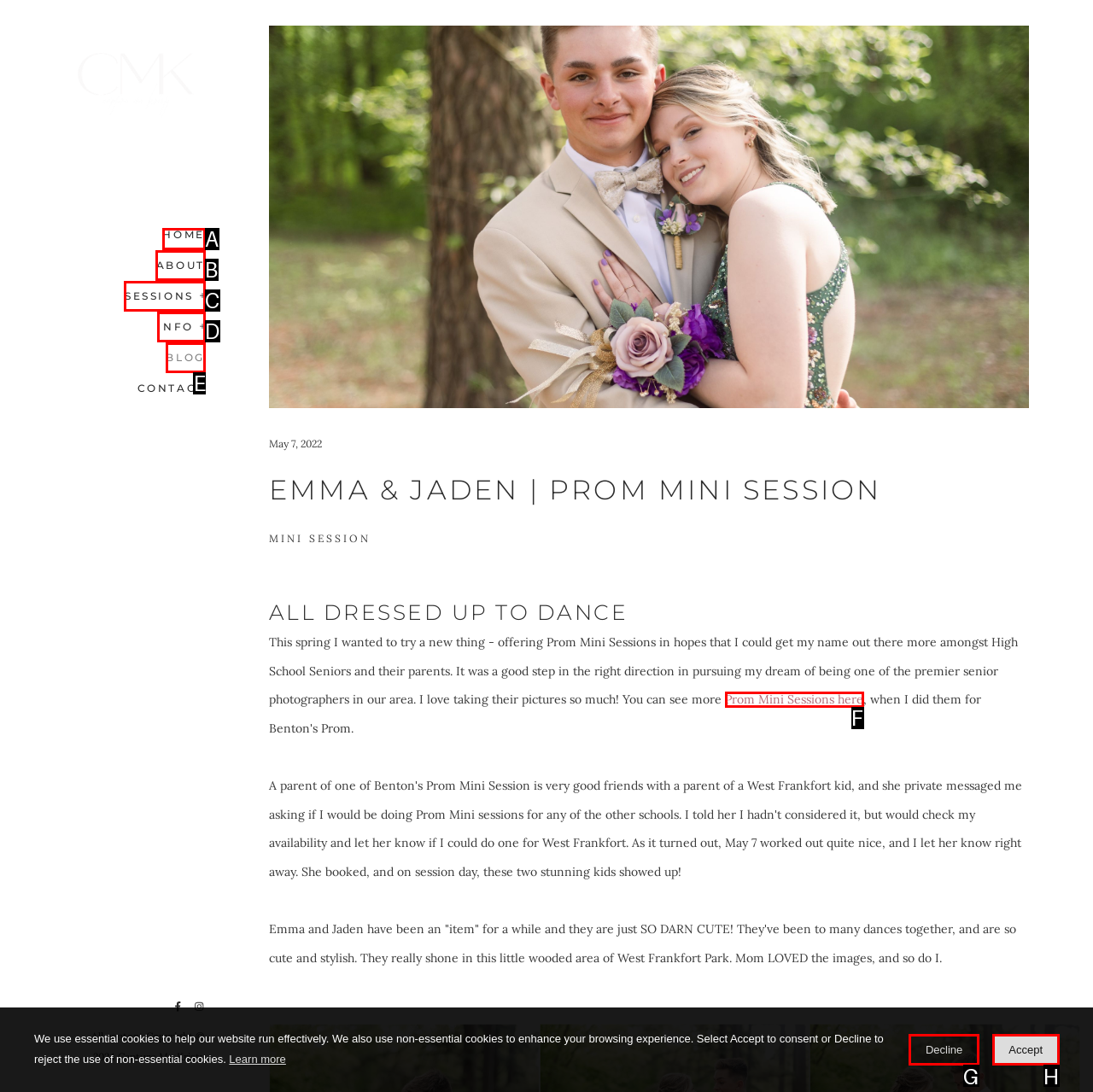Select the option I need to click to accomplish this task: read blog
Provide the letter of the selected choice from the given options.

E